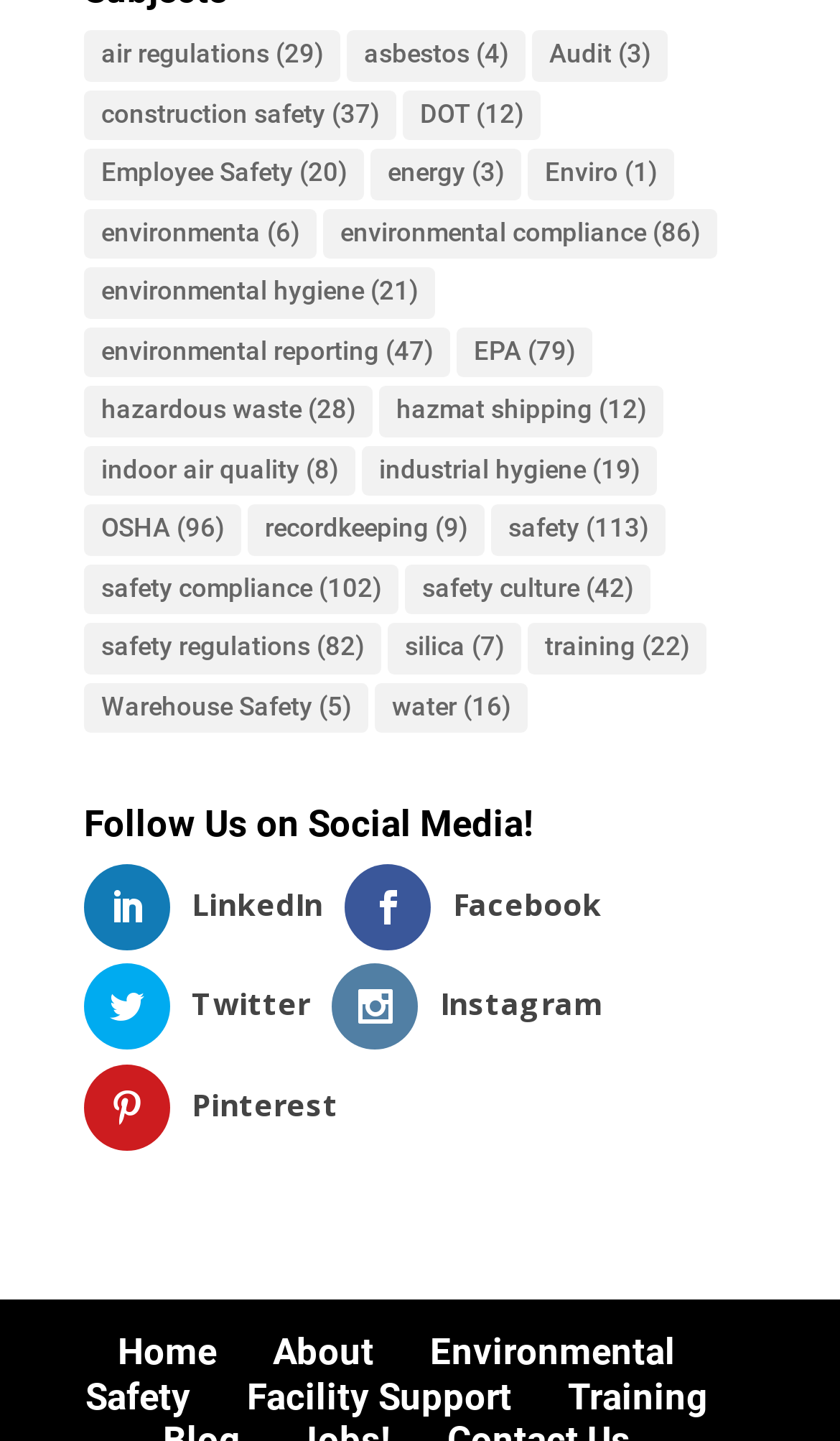Pinpoint the bounding box coordinates of the area that must be clicked to complete this instruction: "Click the 'Donate' link".

None